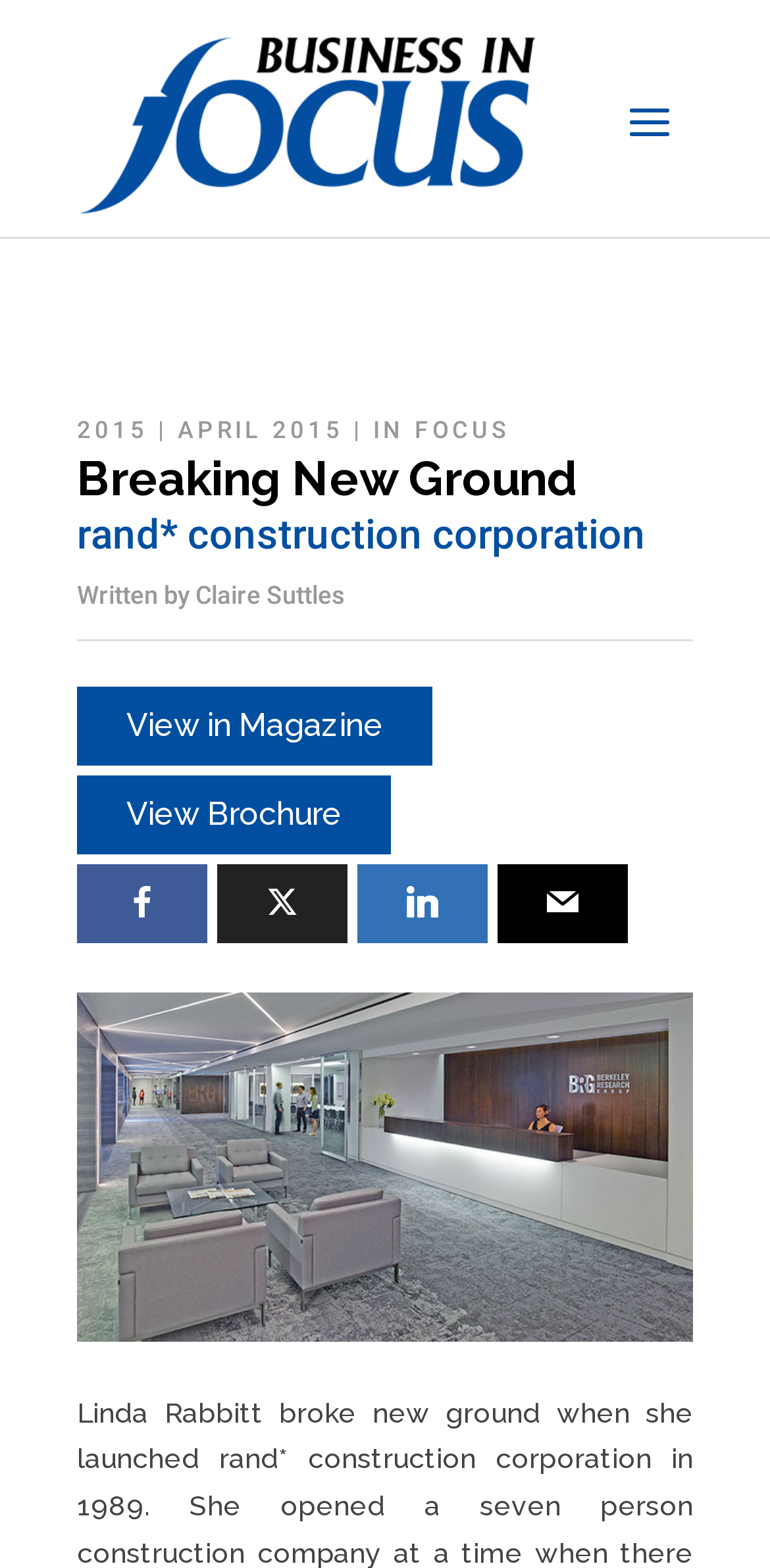Who wrote the article?
Look at the screenshot and respond with one word or a short phrase.

Claire Suttles